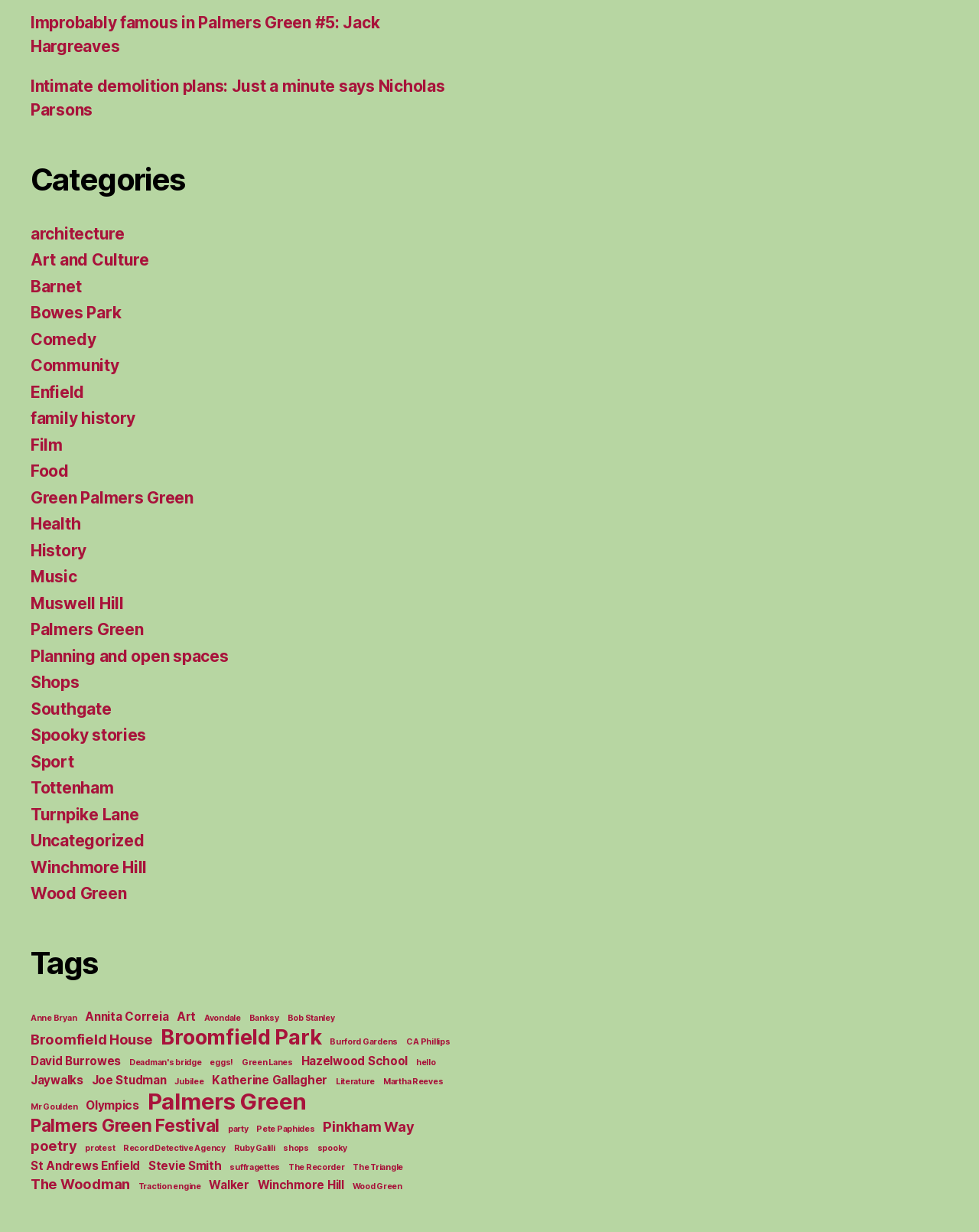Identify the bounding box coordinates for the element you need to click to achieve the following task: "Read the article about 'Jack Hargreaves'". The coordinates must be four float values ranging from 0 to 1, formatted as [left, top, right, bottom].

[0.031, 0.011, 0.388, 0.046]